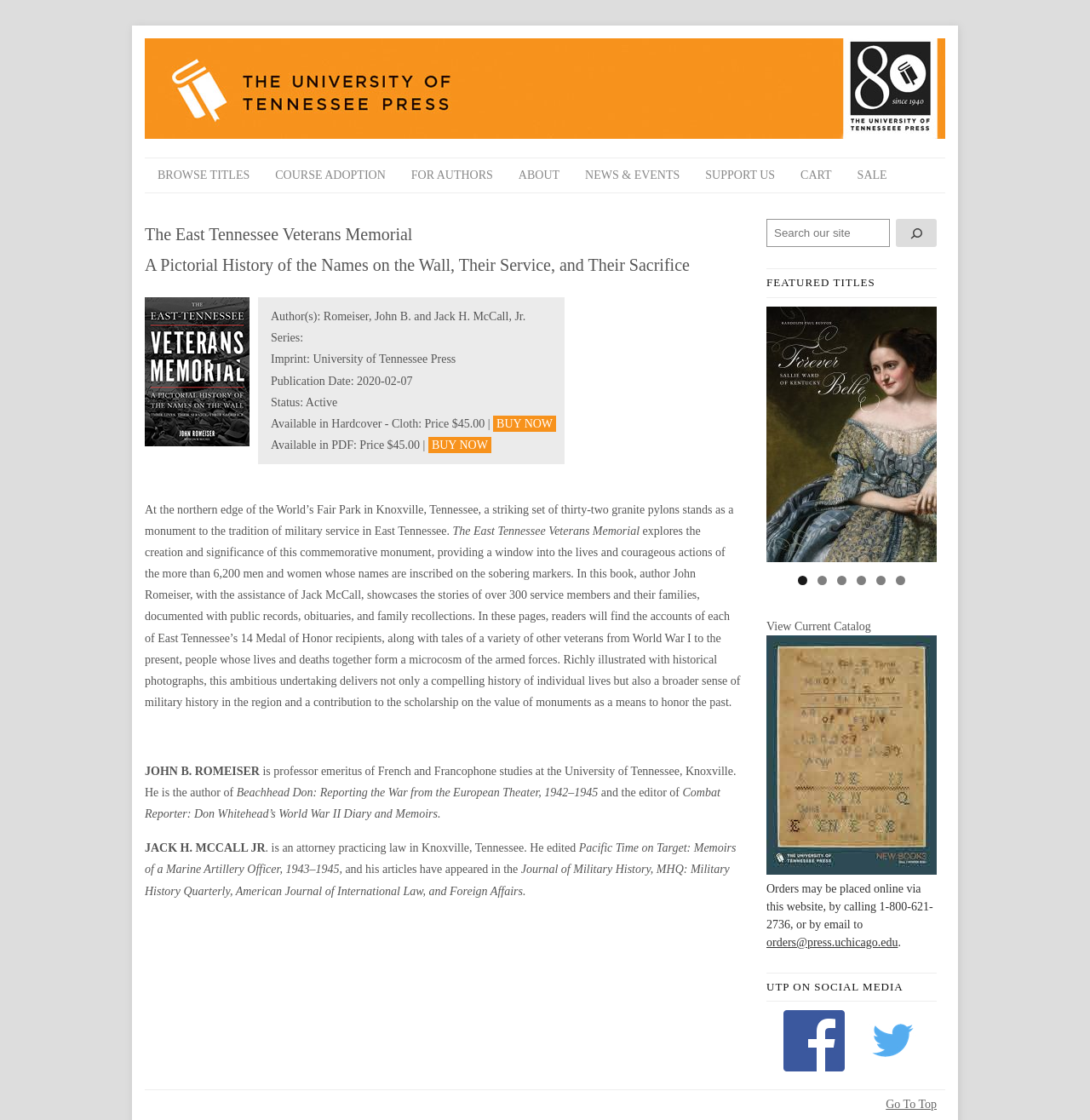Identify the bounding box coordinates of the region I need to click to complete this instruction: "Click on the 'BROWSE TITLES' link".

[0.133, 0.141, 0.241, 0.172]